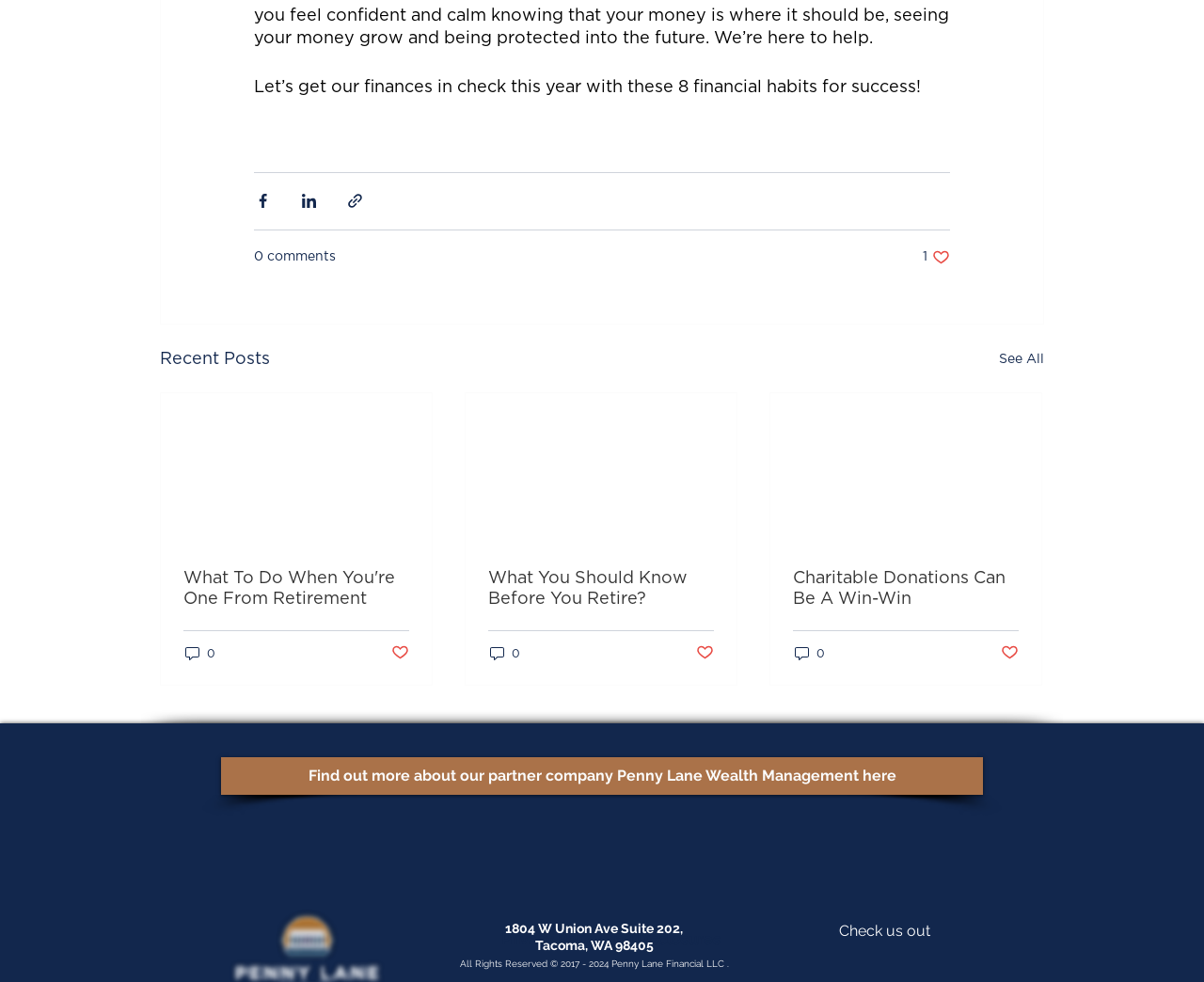Can you provide the bounding box coordinates for the element that should be clicked to implement the instruction: "Like the post"?

[0.766, 0.253, 0.789, 0.271]